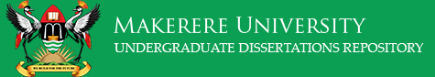Describe the important features and context of the image with as much detail as possible.

This image features the official banner of Makerere University, prominently displaying the institution's name and emphasis on the "Undergraduate Dissertations Repository." The vibrant green background symbolizes growth and knowledge, while the university's coat of arms, located on the left side, illustrates rich heritage and academic excellence. The coat of arms includes significant elements like cranes, which are symbols of vigilance, and representation of water, highlighting the university's connection to the local context and values. Overall, this banner encapsulates Makerere University's commitment to education and scholarly research.